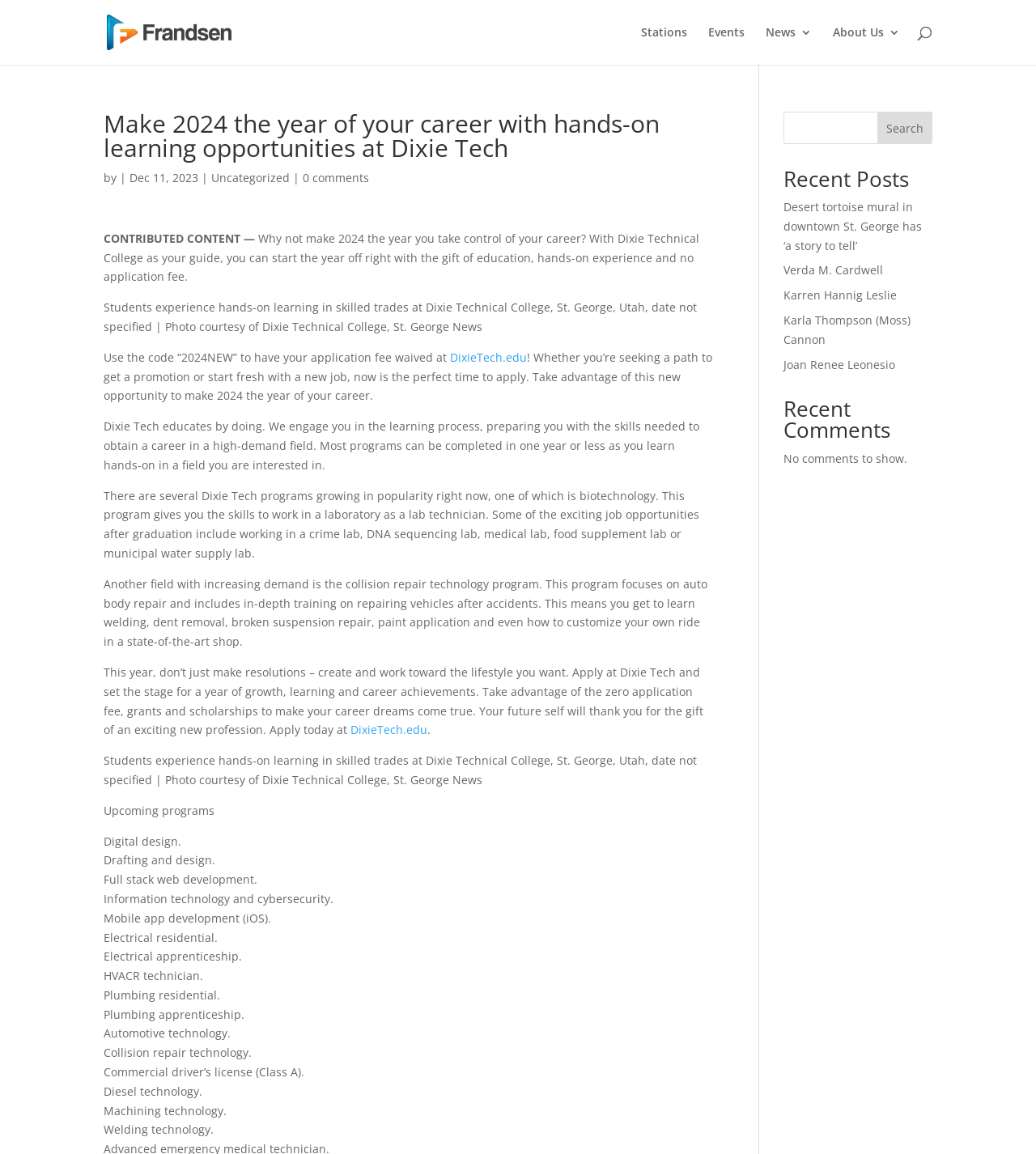What is the code to waive the application fee?
Please answer the question with a detailed and comprehensive explanation.

The article states 'Use the code “2024NEW” to have your application fee waived at DixieTech.edu', which indicates that the code '2024NEW' is required to waive the application fee.